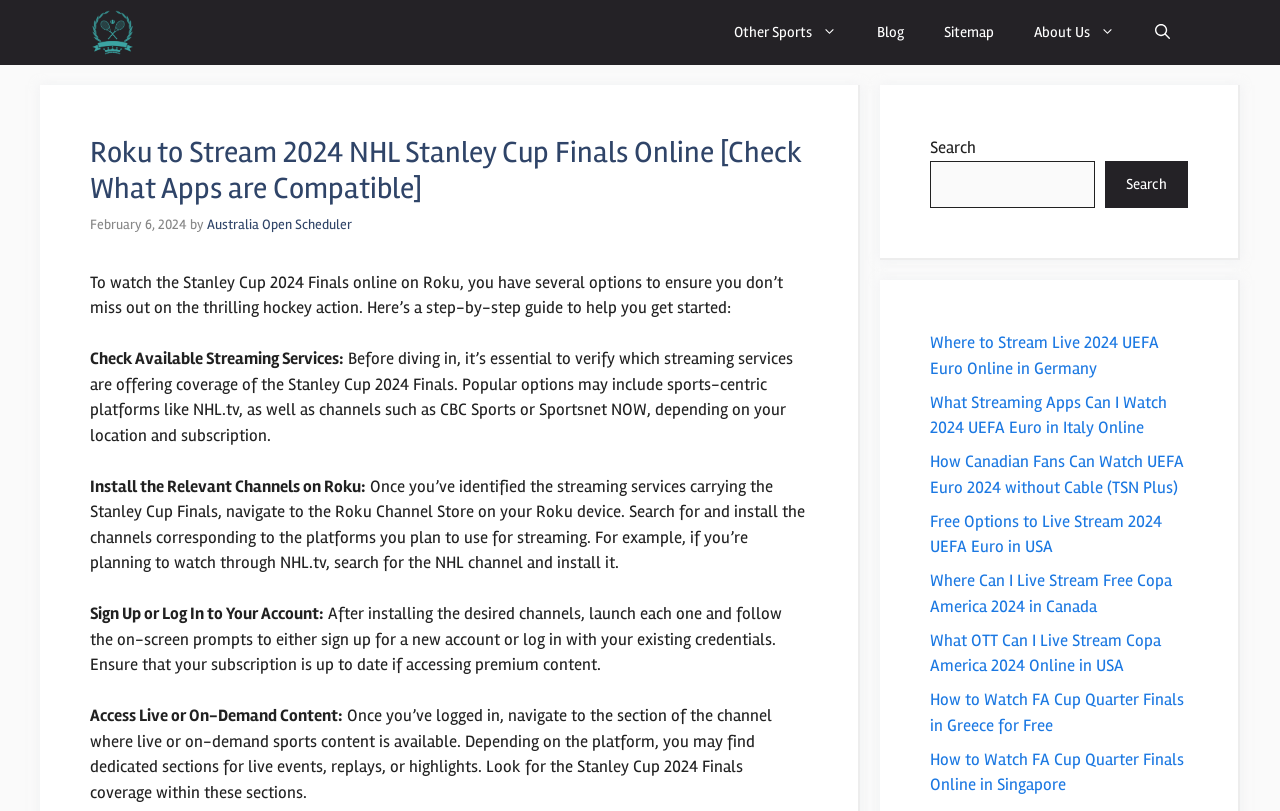Show me the bounding box coordinates of the clickable region to achieve the task as per the instruction: "Search for Australian Open Live Streaming Free".

[0.07, 0.0, 0.105, 0.08]